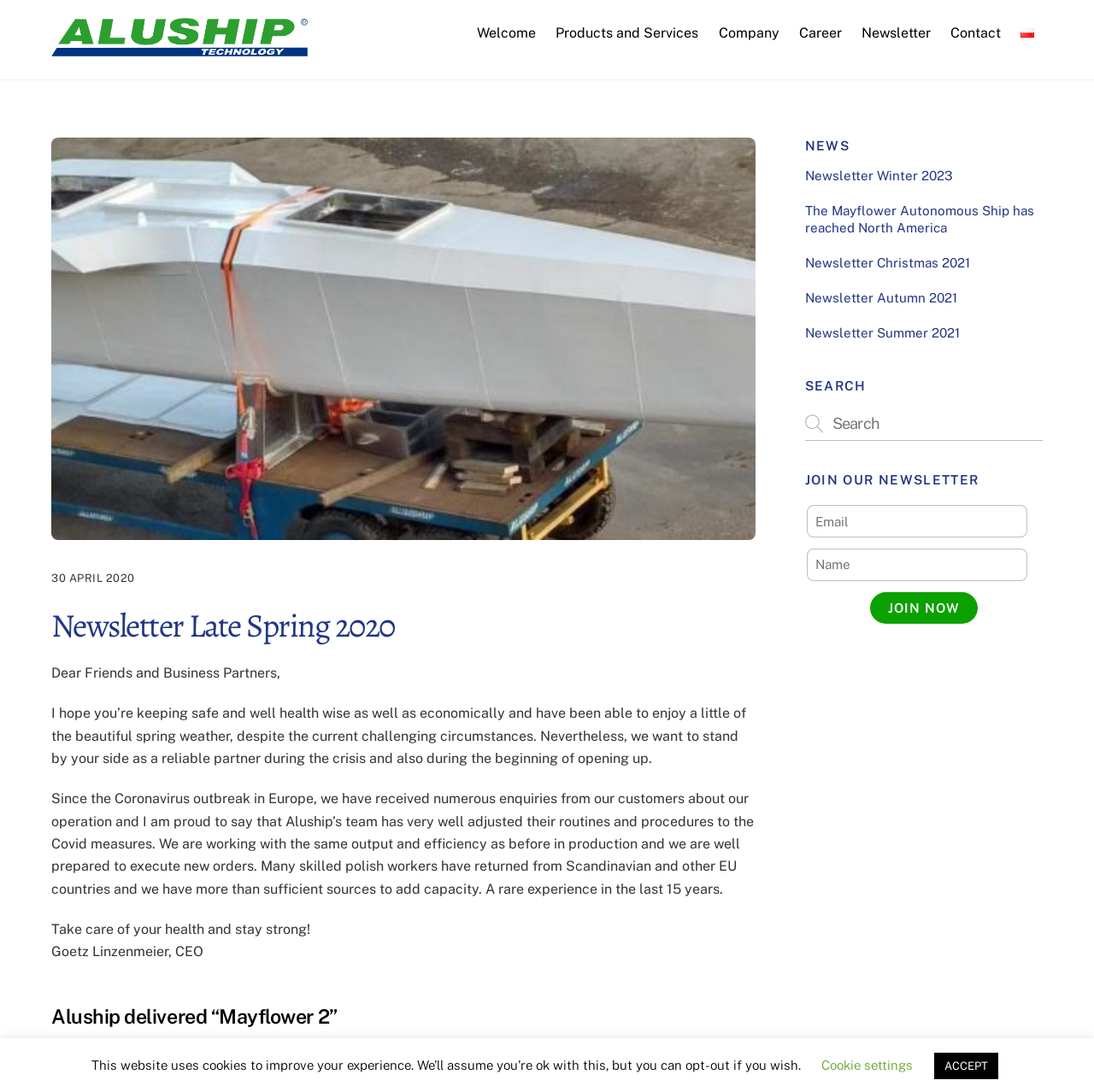Find the bounding box coordinates of the element you need to click on to perform this action: 'Search for something'. The coordinates should be represented by four float values between 0 and 1, in the format [left, top, right, bottom].

[0.736, 0.373, 0.953, 0.403]